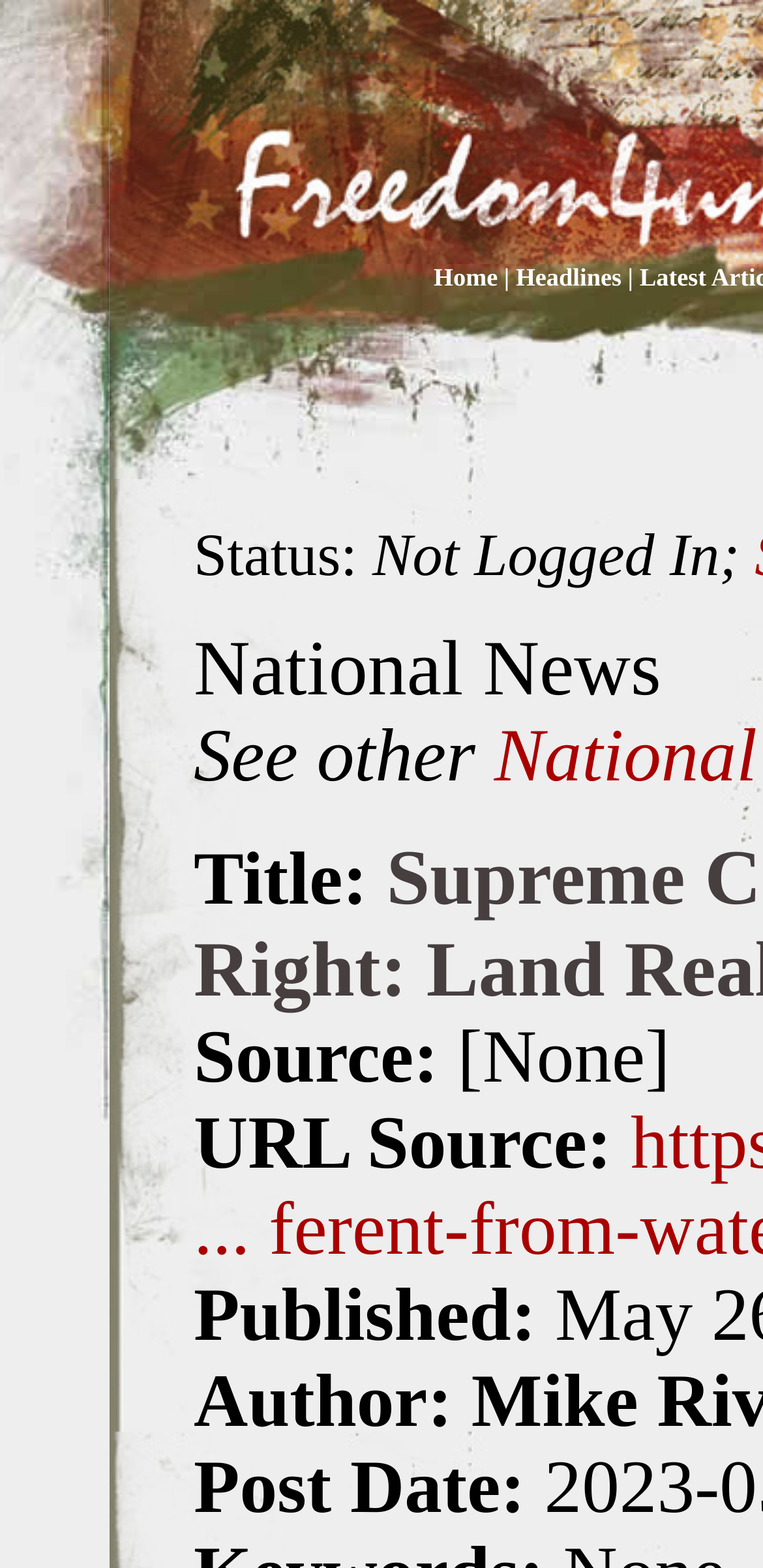Use a single word or phrase to answer the question: 
What is the label for the author of the news?

Author: